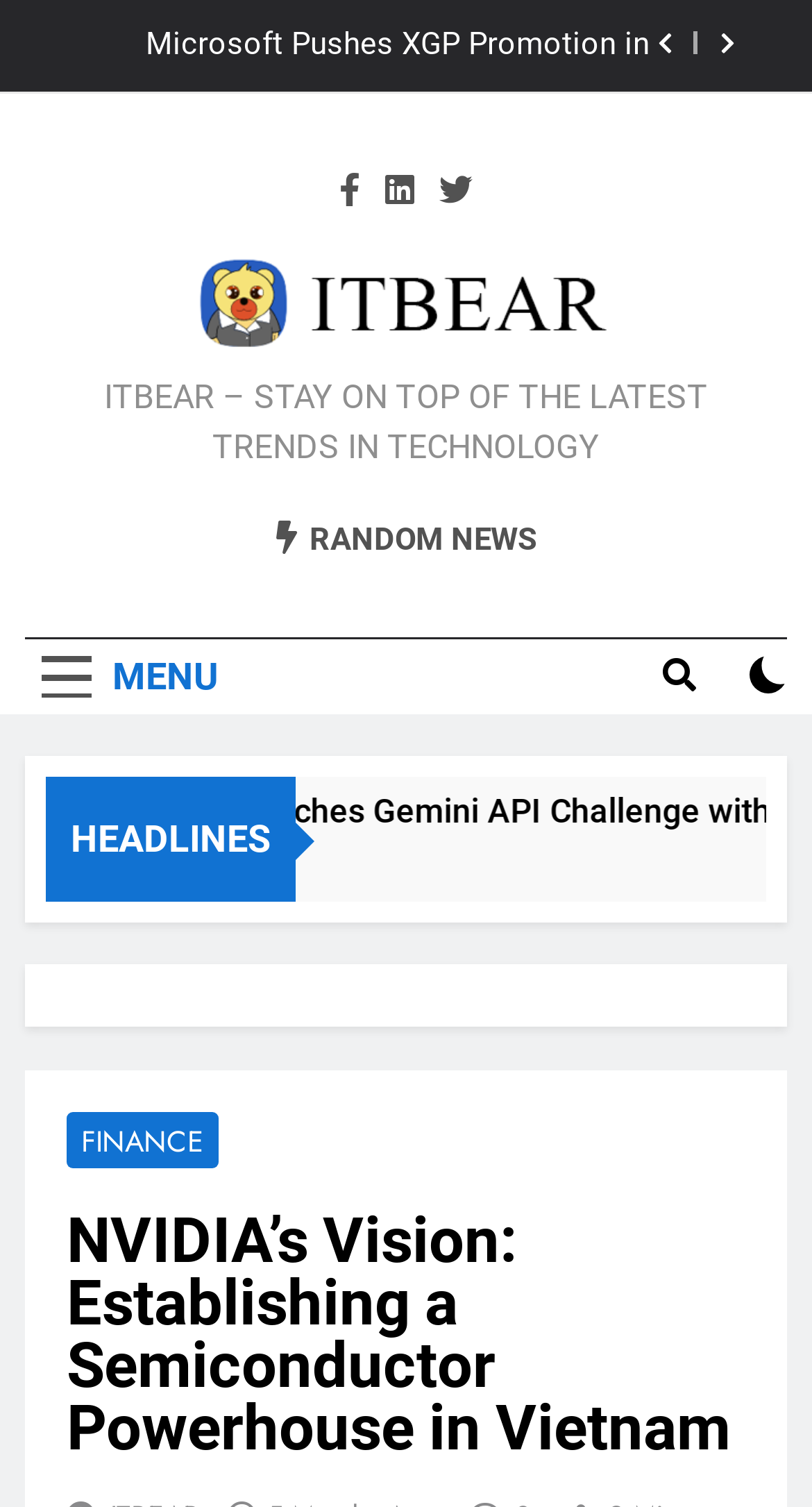Can you provide the bounding box coordinates for the element that should be clicked to implement the instruction: "Read the news about Microsoft ending support for Windows 10 21H2"?

[0.069, 0.018, 0.803, 0.043]